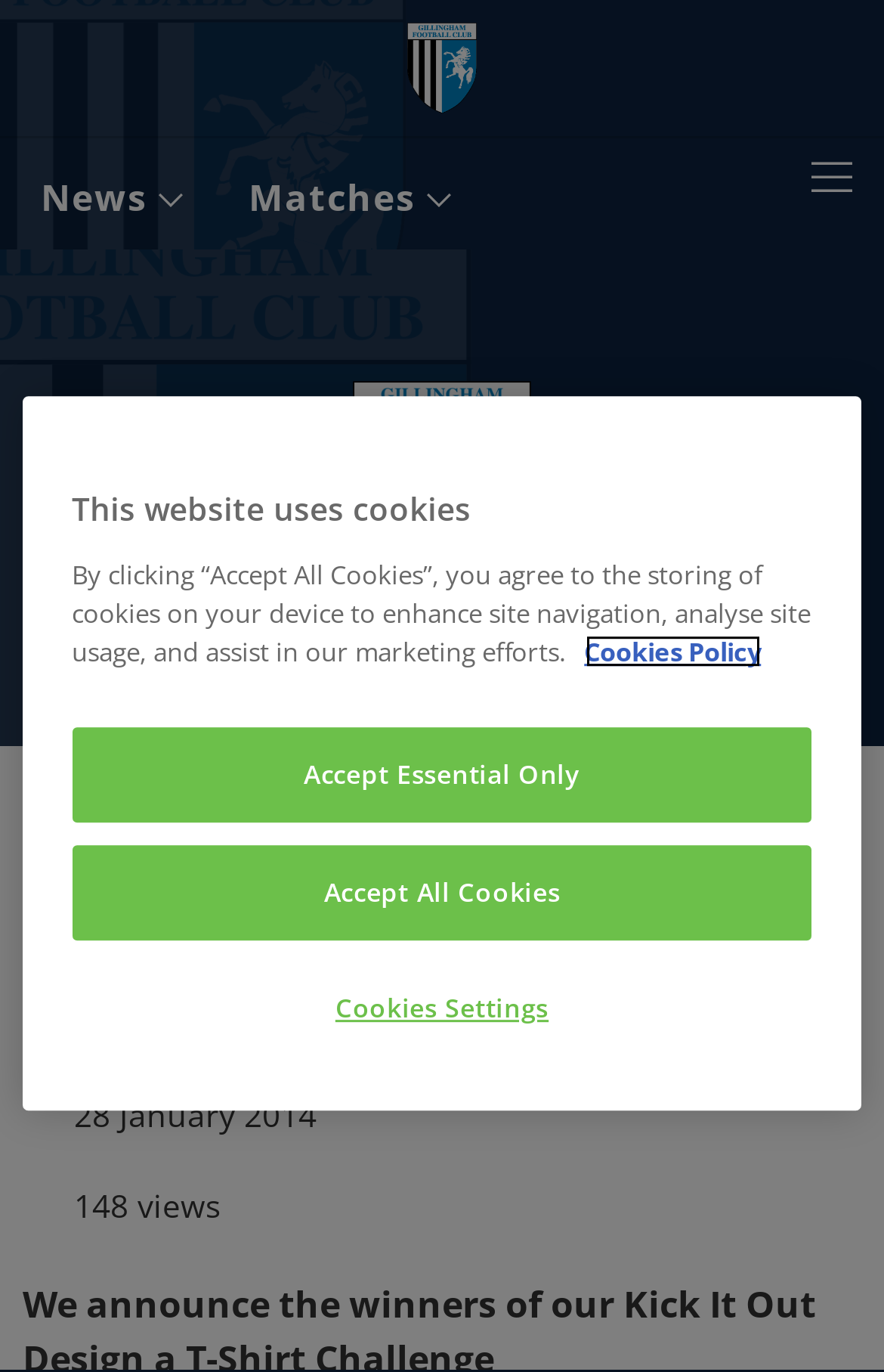Using the element description Accept Essential Only, predict the bounding box coordinates for the UI element. Provide the coordinates in (top-left x, top-left y, bottom-right x, bottom-right y) format with values ranging from 0 to 1.

[0.081, 0.53, 0.919, 0.599]